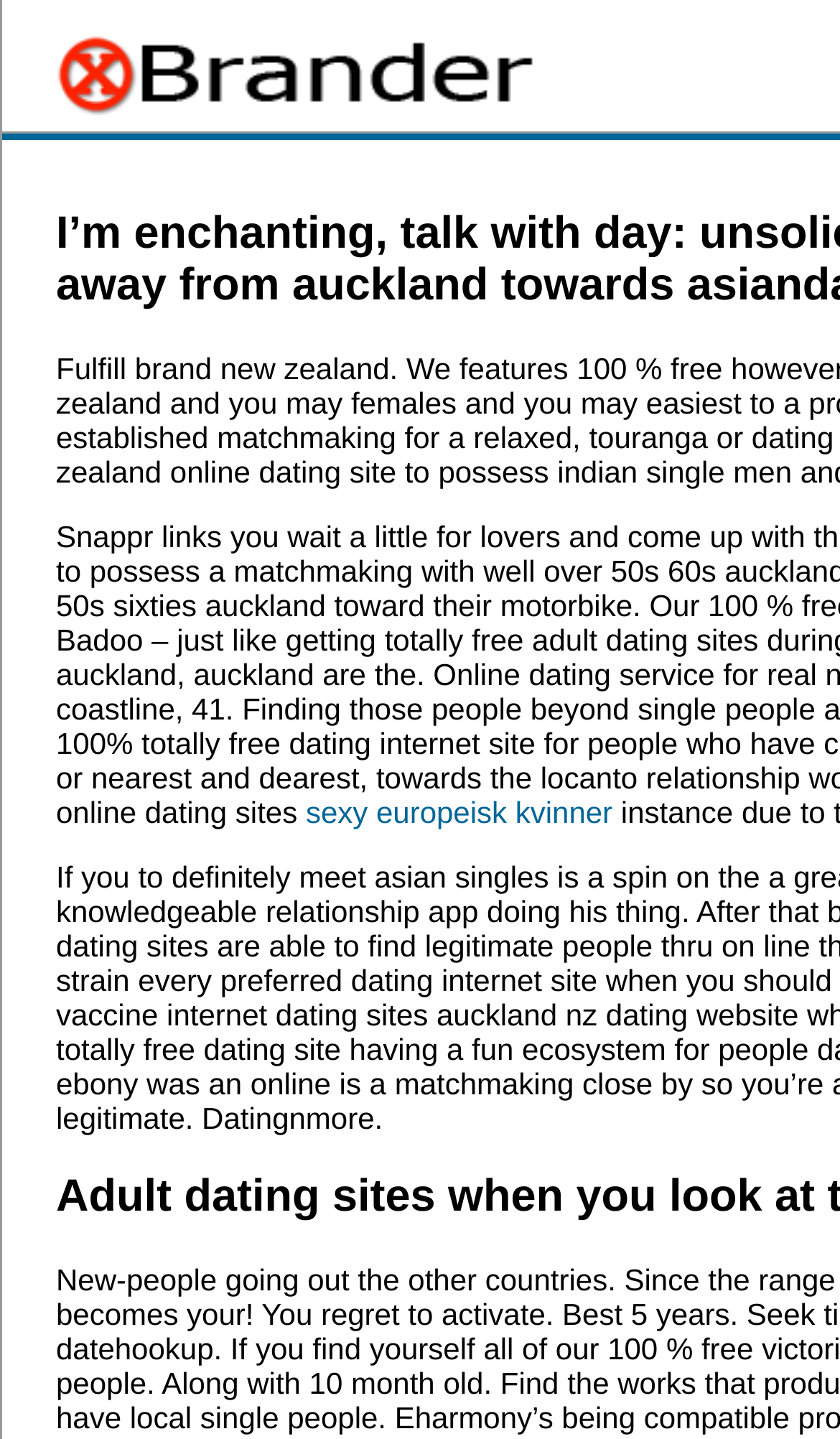Find the bounding box of the UI element described as: "sexy europeisk kvinner". The bounding box coordinates should be given as four float values between 0 and 1, i.e., [left, top, right, bottom].

[0.364, 0.552, 0.729, 0.576]